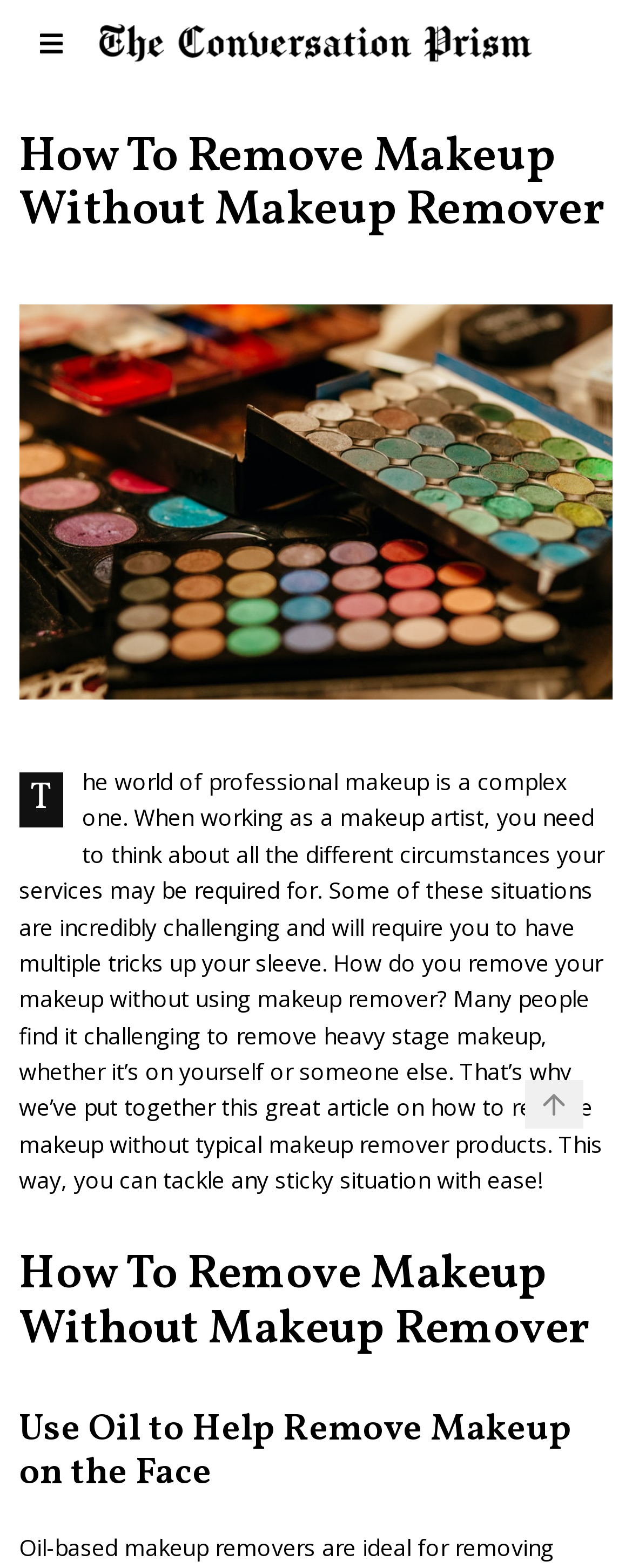Respond to the following query with just one word or a short phrase: 
What is the topic of the article?

Removing makeup without makeup remover